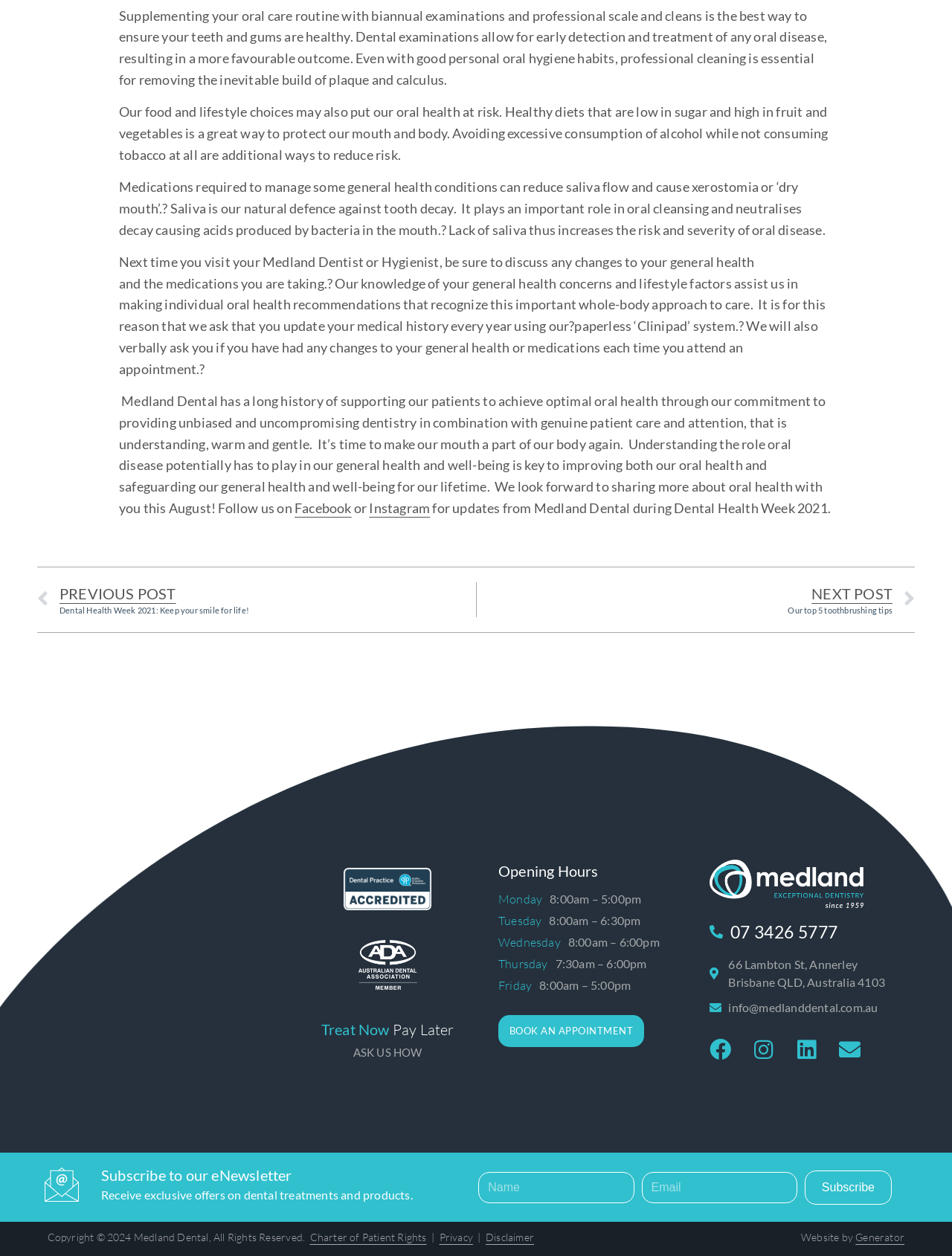Find the bounding box coordinates of the clickable element required to execute the following instruction: "View Medland Dental's opening hours". Provide the coordinates as four float numbers between 0 and 1, i.e., [left, top, right, bottom].

[0.523, 0.687, 0.699, 0.699]